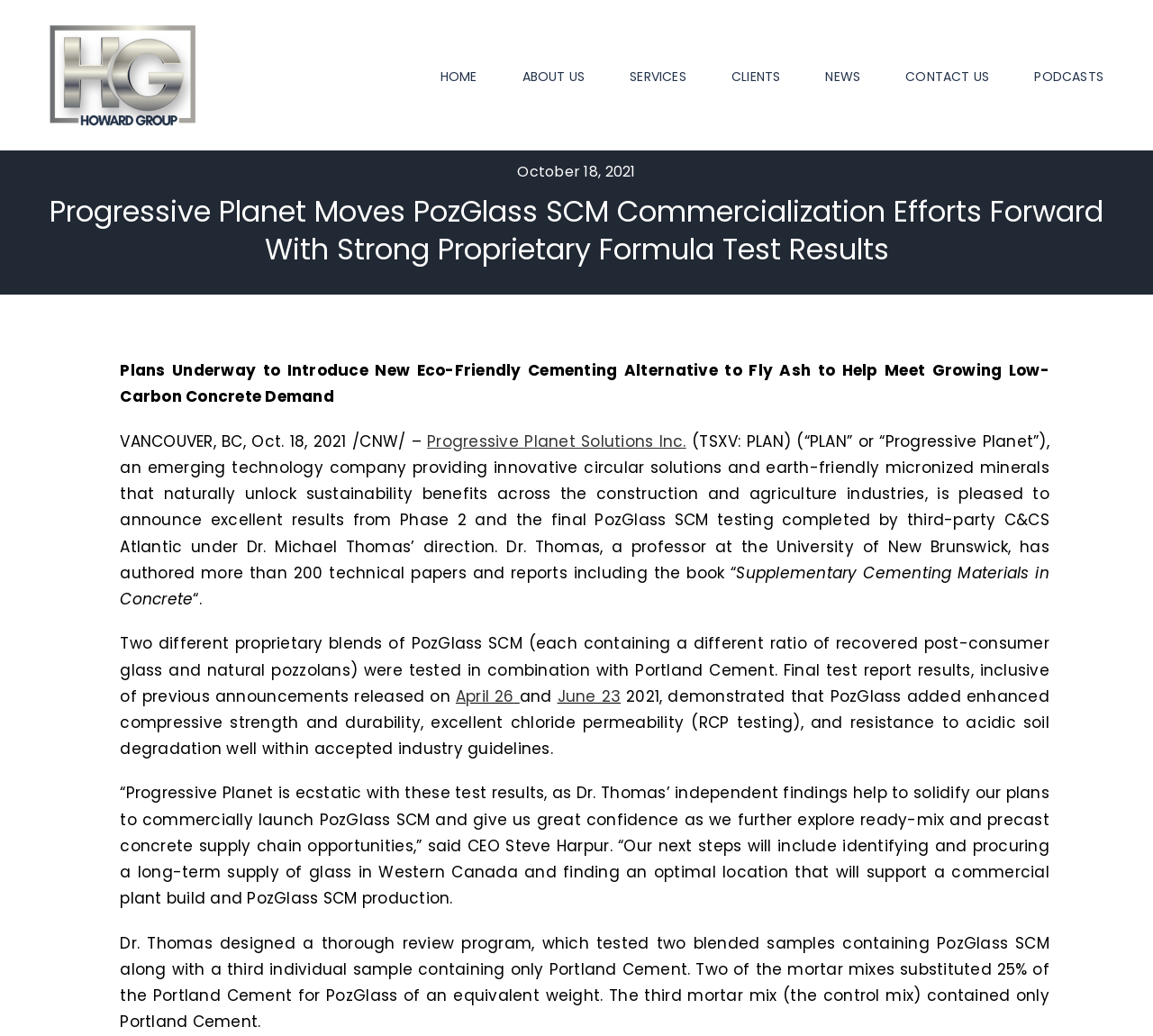Specify the bounding box coordinates of the element's area that should be clicked to execute the given instruction: "Visit the Progressive Planet Solutions Inc. website". The coordinates should be four float numbers between 0 and 1, i.e., [left, top, right, bottom].

[0.37, 0.415, 0.595, 0.436]